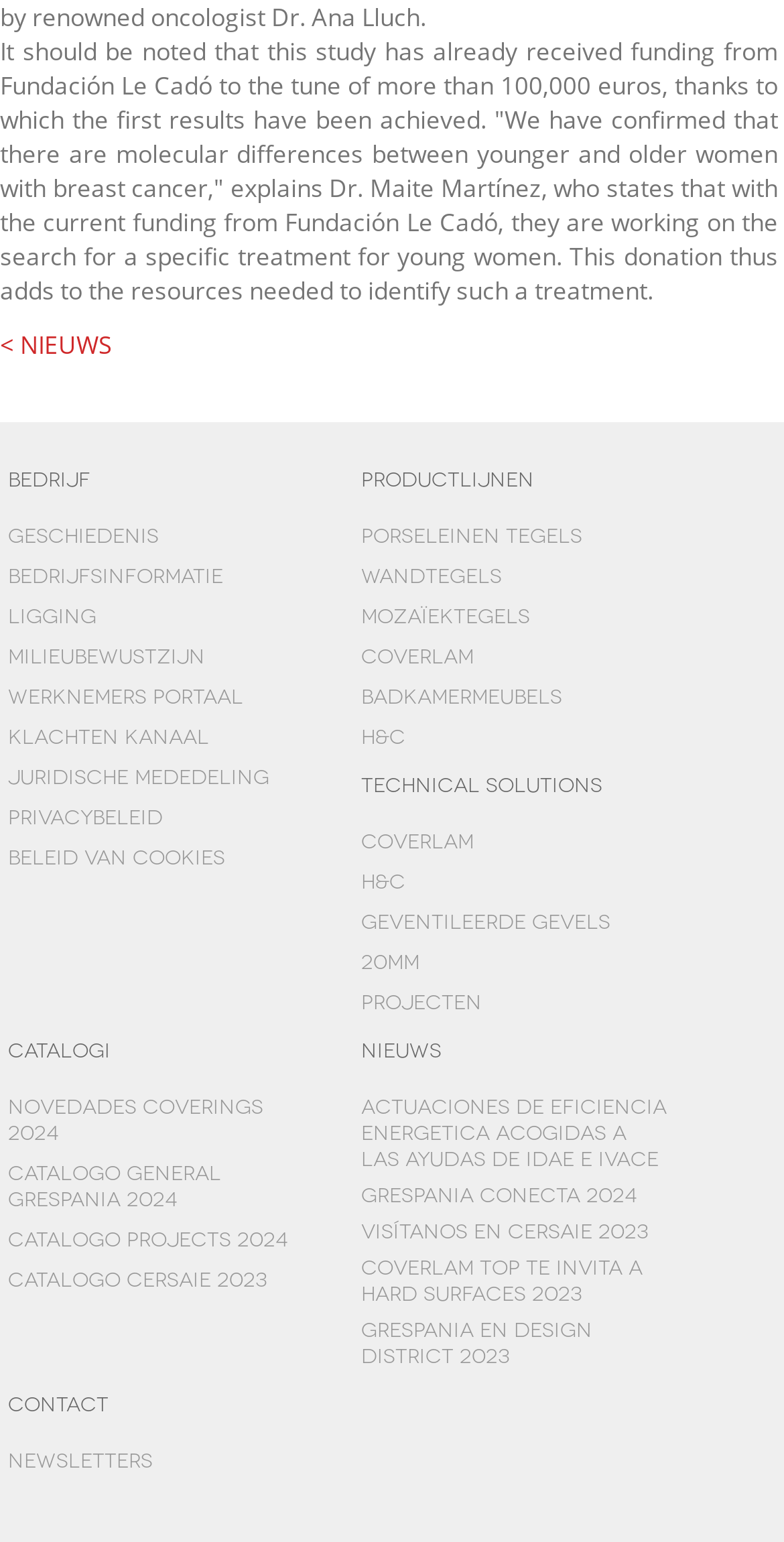Please identify the bounding box coordinates of the area that needs to be clicked to fulfill the following instruction: "Read the 'NIEUWS' article."

[0.0, 0.212, 0.144, 0.235]